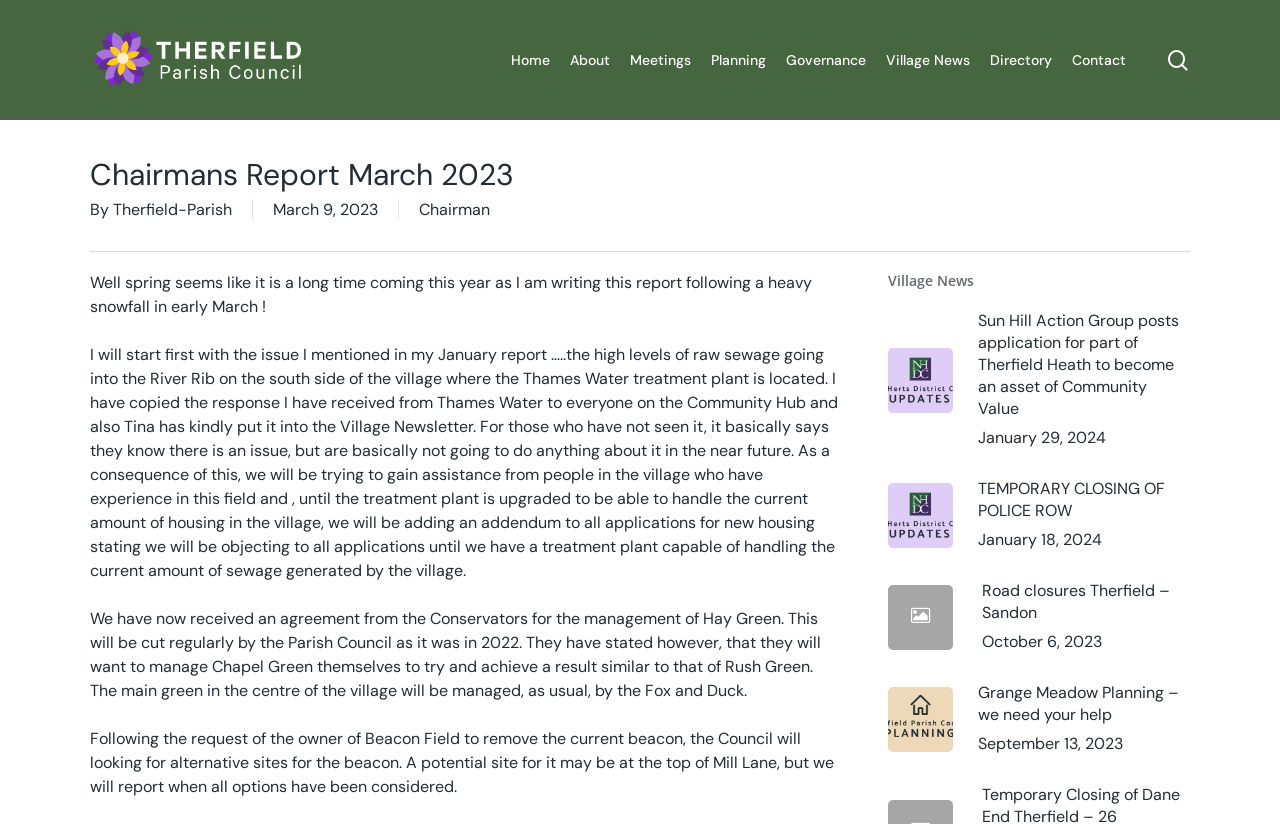What is the name of the parish council?
Please give a detailed answer to the question using the information shown in the image.

I found the answer by looking at the link with the text 'Therfield Parish Council' at the top of the webpage, which suggests that it is the name of the parish council.